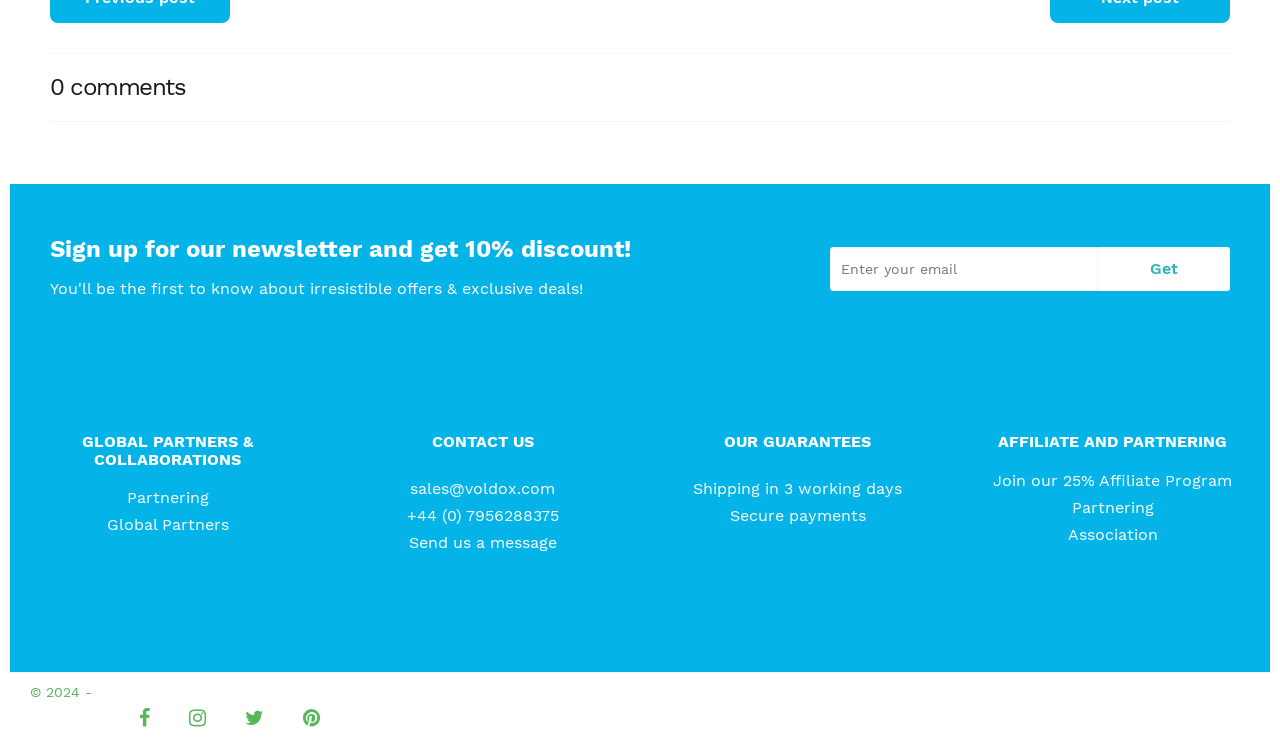Identify the bounding box coordinates for the element that needs to be clicked to fulfill this instruction: "Enter email address". Provide the coordinates in the format of four float numbers between 0 and 1: [left, top, right, bottom].

[0.648, 0.335, 0.858, 0.394]